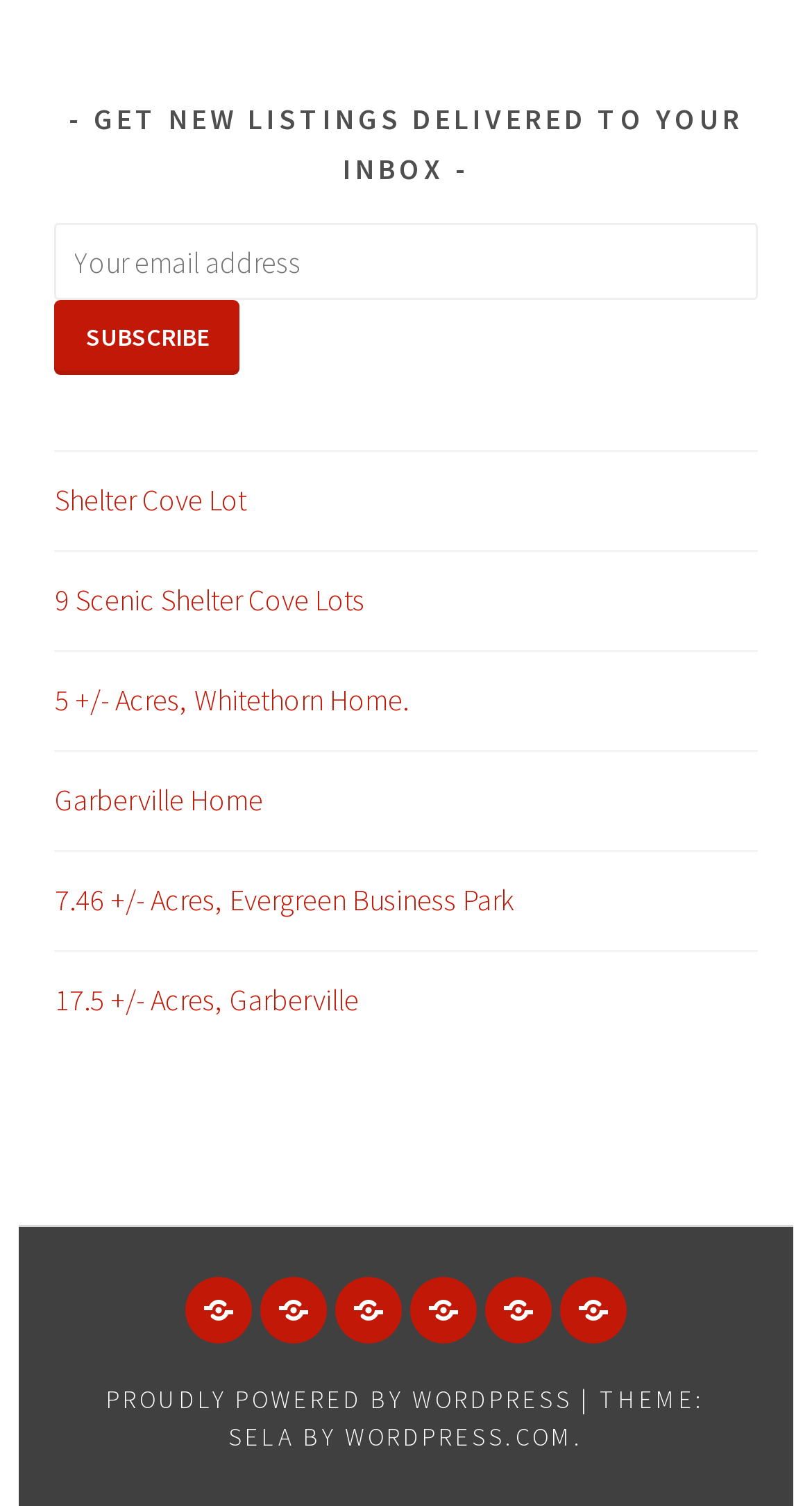How many links are there in the webpage?
Answer briefly with a single word or phrase based on the image.

12